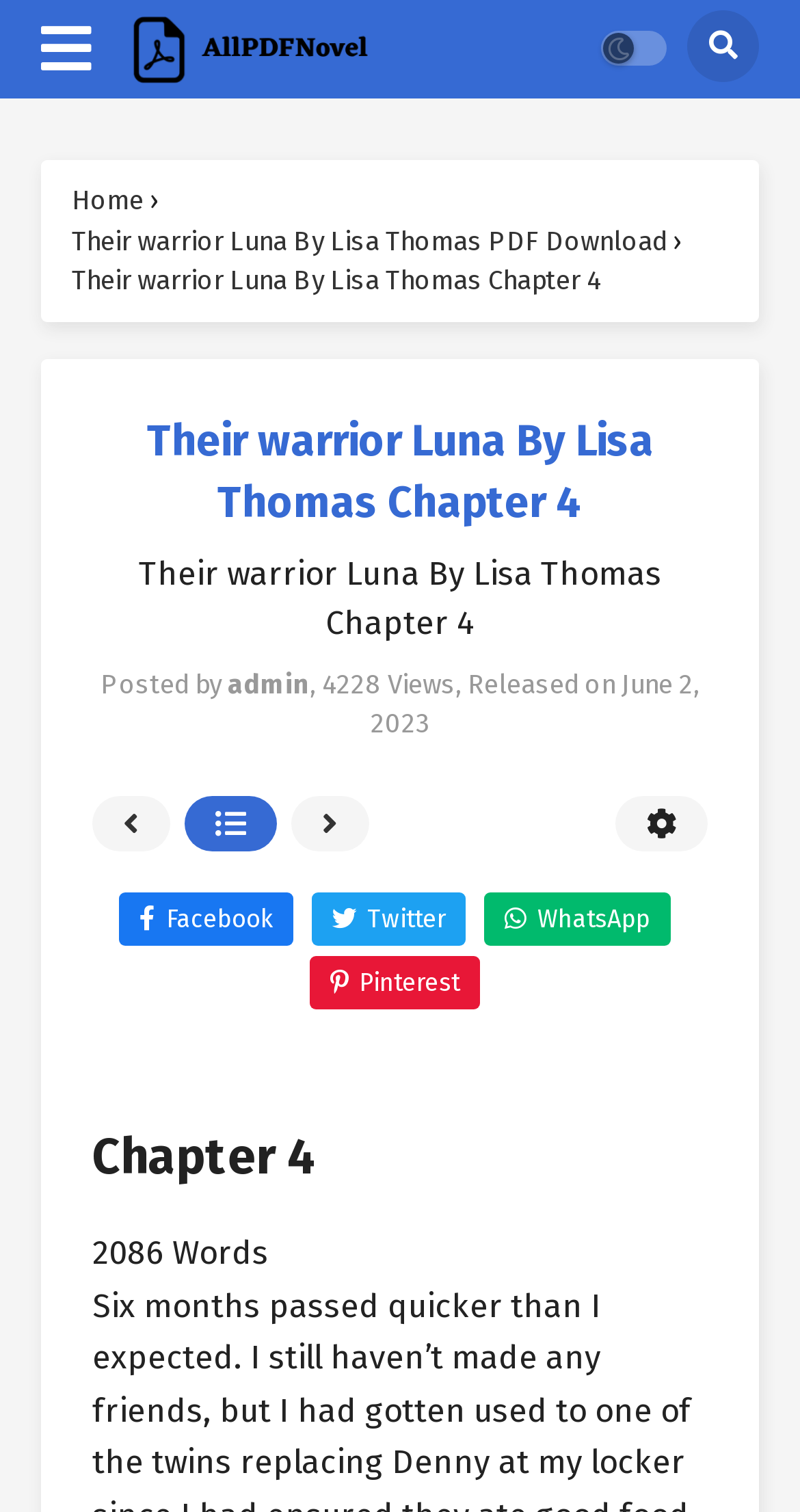Can you give a detailed response to the following question using the information from the image? When was this chapter released?

The release date can be found in the StaticText element 'June 2, 2023'.